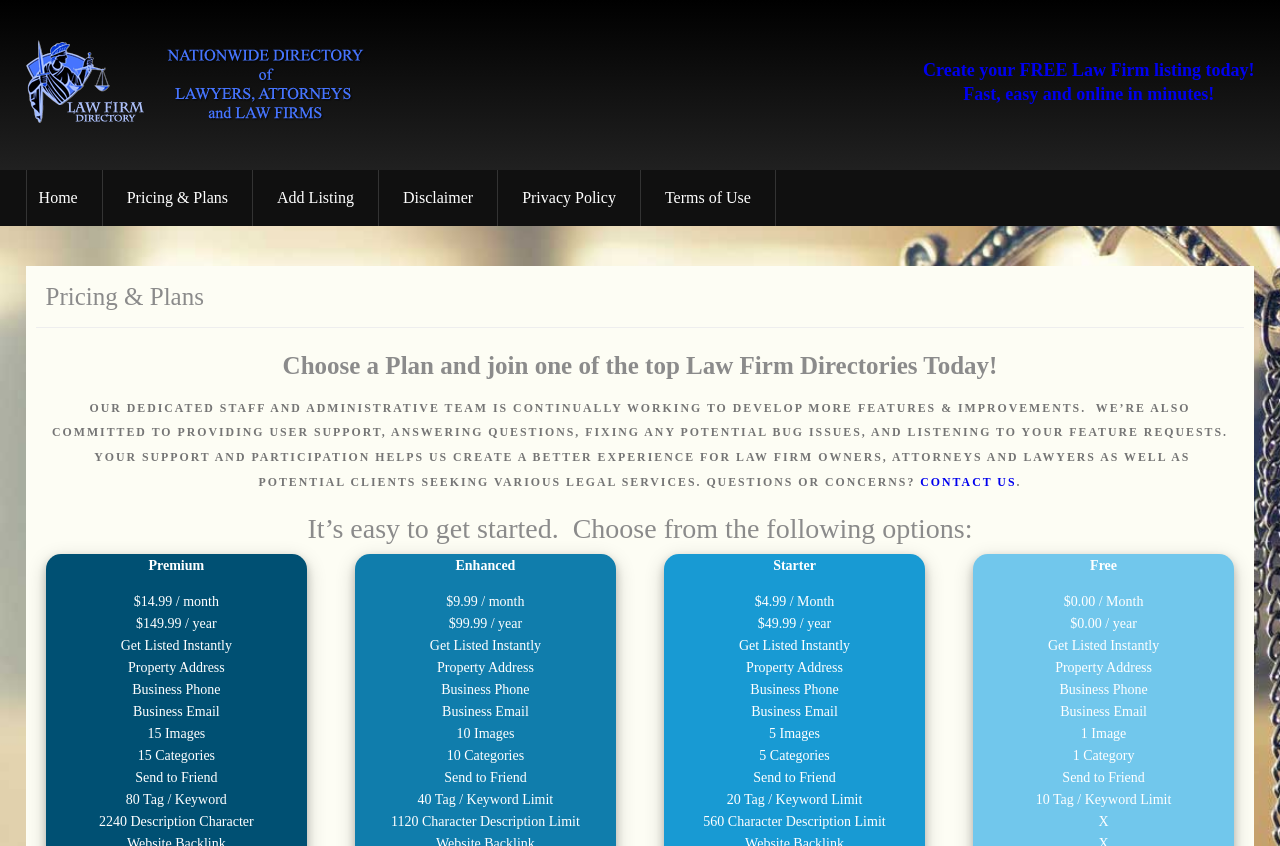Illustrate the webpage with a detailed description.

This webpage is about the pricing and plans of a law firm directory. At the top, there is a logo and a navigation menu with links to "Home", "Pricing & Plans", "Add Listing", "Disclaimer", "Privacy Policy", and "Terms of Use". Below the navigation menu, there is a heading that encourages users to create a free law firm listing. 

On the left side of the page, there is a section with a heading "Pricing & Plans" and a subheading that explains the benefits of choosing a plan. Below this section, there are four plans: Premium, Enhanced, Starter, and Free. Each plan has its own set of features, including the number of images, categories, and tags/keywords allowed, as well as the description character limit. The prices for each plan are also listed, with options for monthly and yearly payments.

The Premium plan is the most feature-rich, with 15 images, 15 categories, and 80 tags/keywords allowed, as well as a 2240 character description limit. The Enhanced plan has 10 images, 10 categories, and 40 tags/keywords allowed, with a 1120 character description limit. The Starter plan has 5 images, 5 categories, and 20 tags/keywords allowed, with a 560 character description limit. The Free plan has 1 image, 1 category, and 10 tags/keywords allowed, with a limited description character limit.

At the bottom of the page, there is a link to "CONTACT US" for users who have questions or concerns.